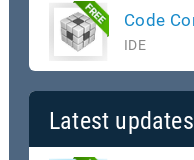Provide an extensive narrative of what is shown in the image.

The image showcases the icon for "Code Composer Studio," a free Integrated Development Environment (IDE). The icon features a gray, cubic design that reflects its purpose in software development. Positioned under the "Latest updates" section, it indicates that this IDE is part of a curated list of software updates, emphasizing its relevance for users looking to enhance their programming toolkit. The interface includes a green label indicating that the software is available for free, making it accessible for developers at all skill levels.